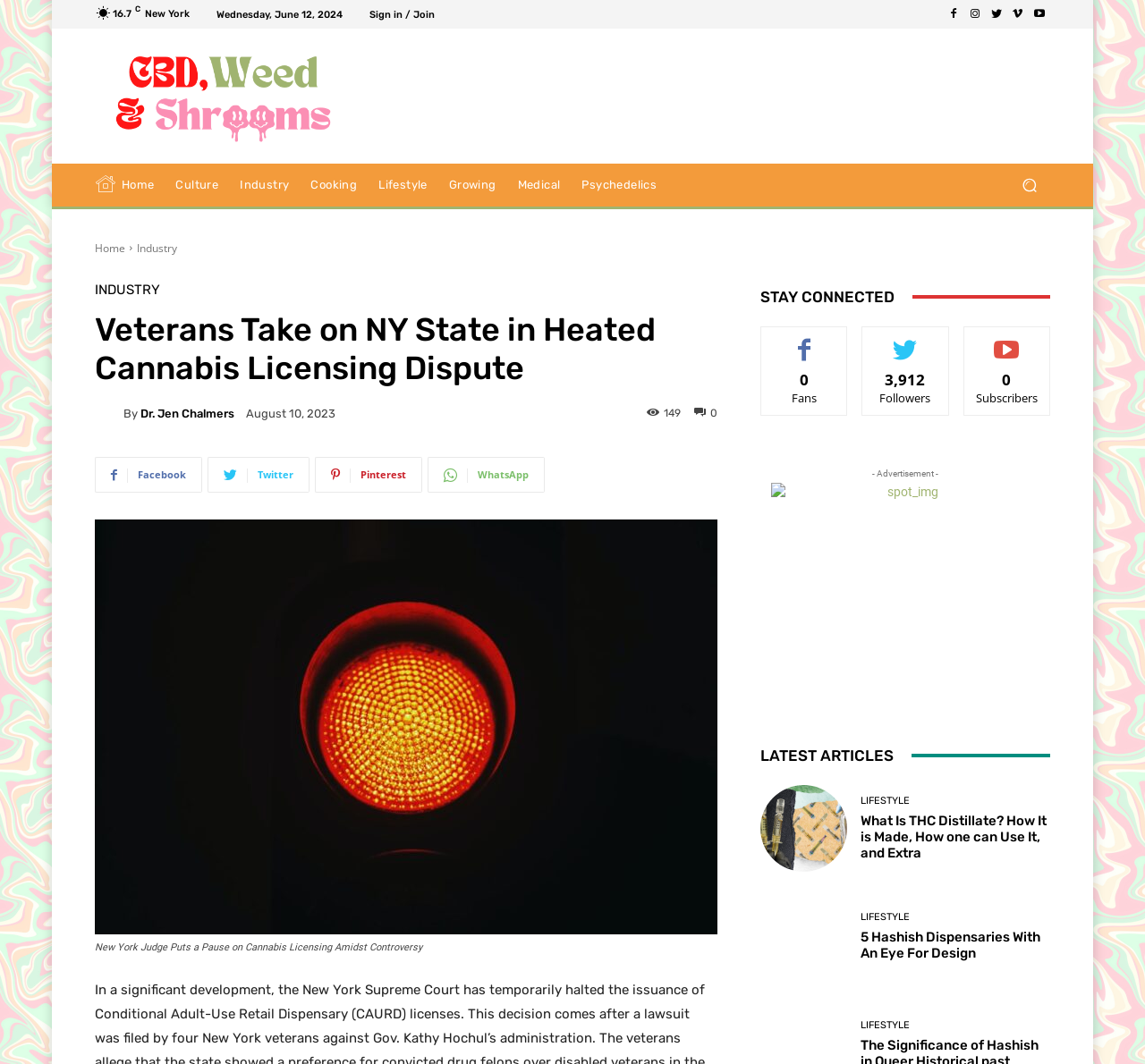What is the logo of the website?
Give a thorough and detailed response to the question.

I found the logo of the website by looking at the top left corner of the webpage, where it displays the logo with the text 'CBD, Weed, and Shrooms'.